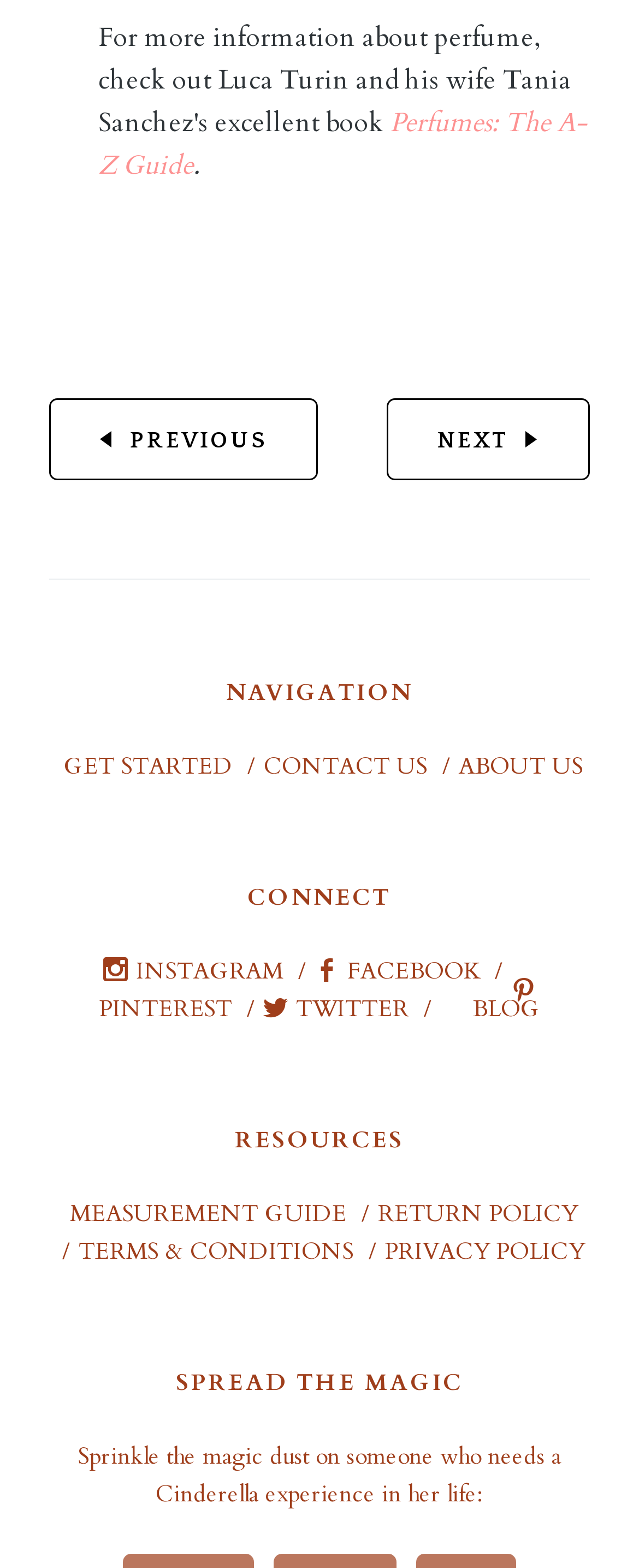How many social media links are available?
Please respond to the question with a detailed and well-explained answer.

There are four social media links available on the webpage, which are Instagram, Facebook, Pinterest, and Twitter. These links are located under the 'CONNECT' heading with bounding box coordinates ranging from [0.162, 0.609, 0.444, 0.629] to [0.412, 0.633, 0.64, 0.653].